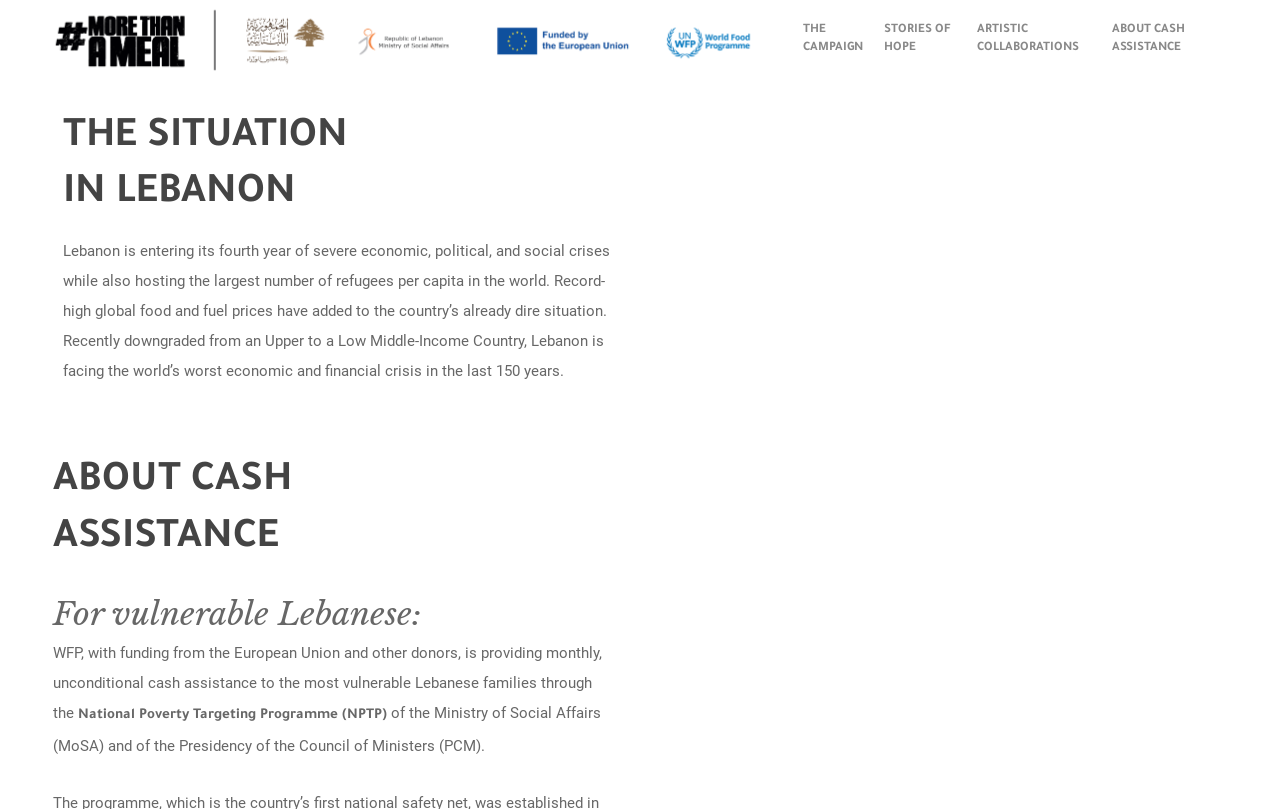Find the coordinates for the bounding box of the element with this description: "STORIES OF HOPE".

[0.683, 0.027, 0.755, 0.072]